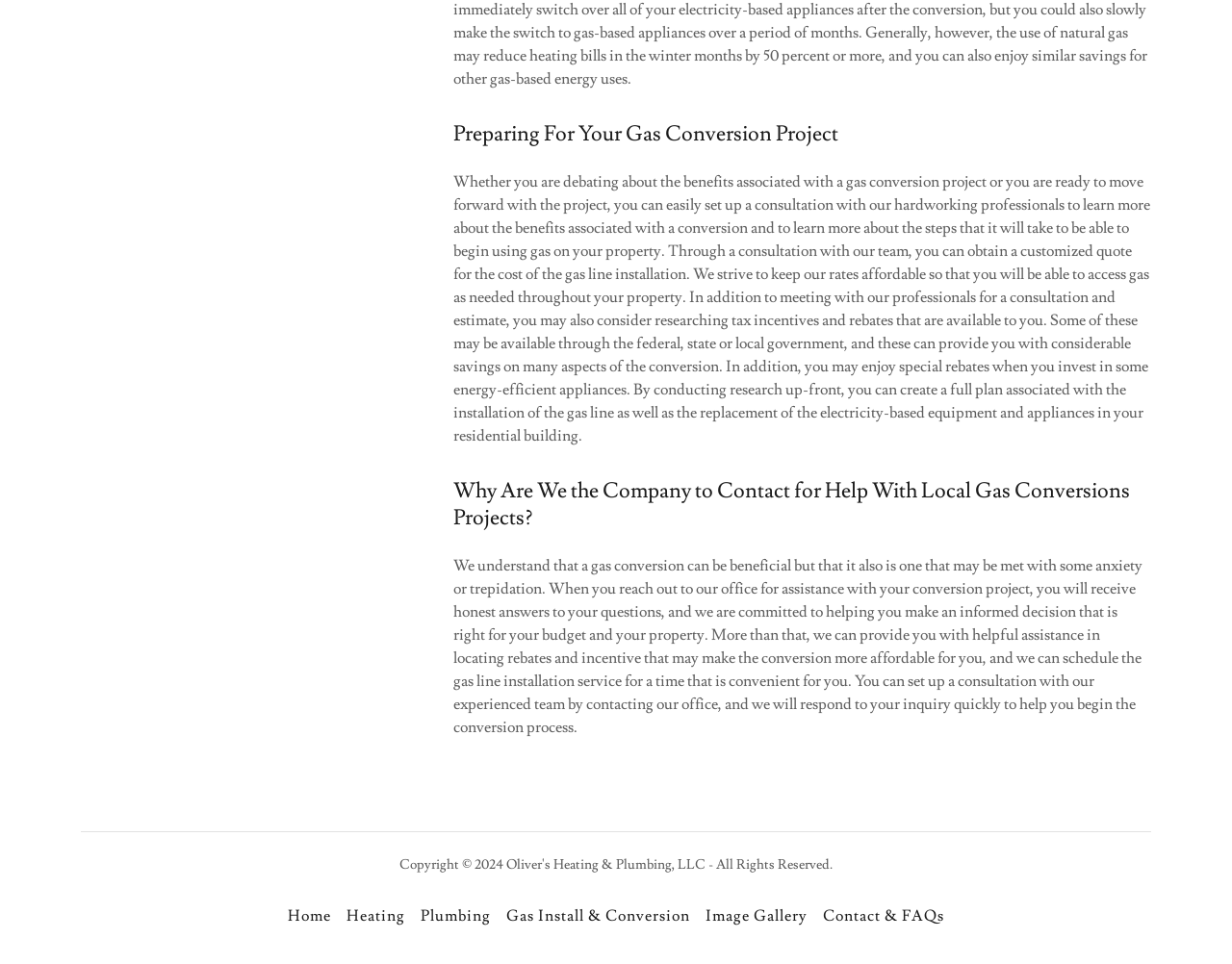What is the purpose of researching tax incentives and rebates?
Kindly offer a comprehensive and detailed response to the question.

Researching tax incentives and rebates can provide clients with considerable savings on many aspects of the conversion. This is mentioned in the StaticText element as a way for clients to create a full plan associated with the installation of the gas line and the replacement of electricity-based equipment and appliances in their residential building.